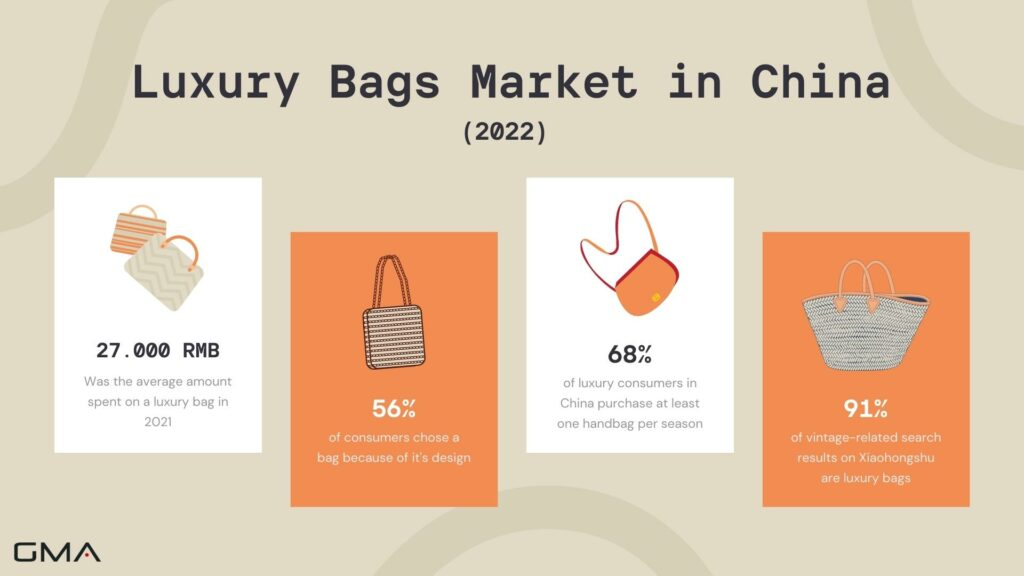Answer the following query concisely with a single word or phrase:
What percentage of consumers selected a bag primarily based on its design?

56%